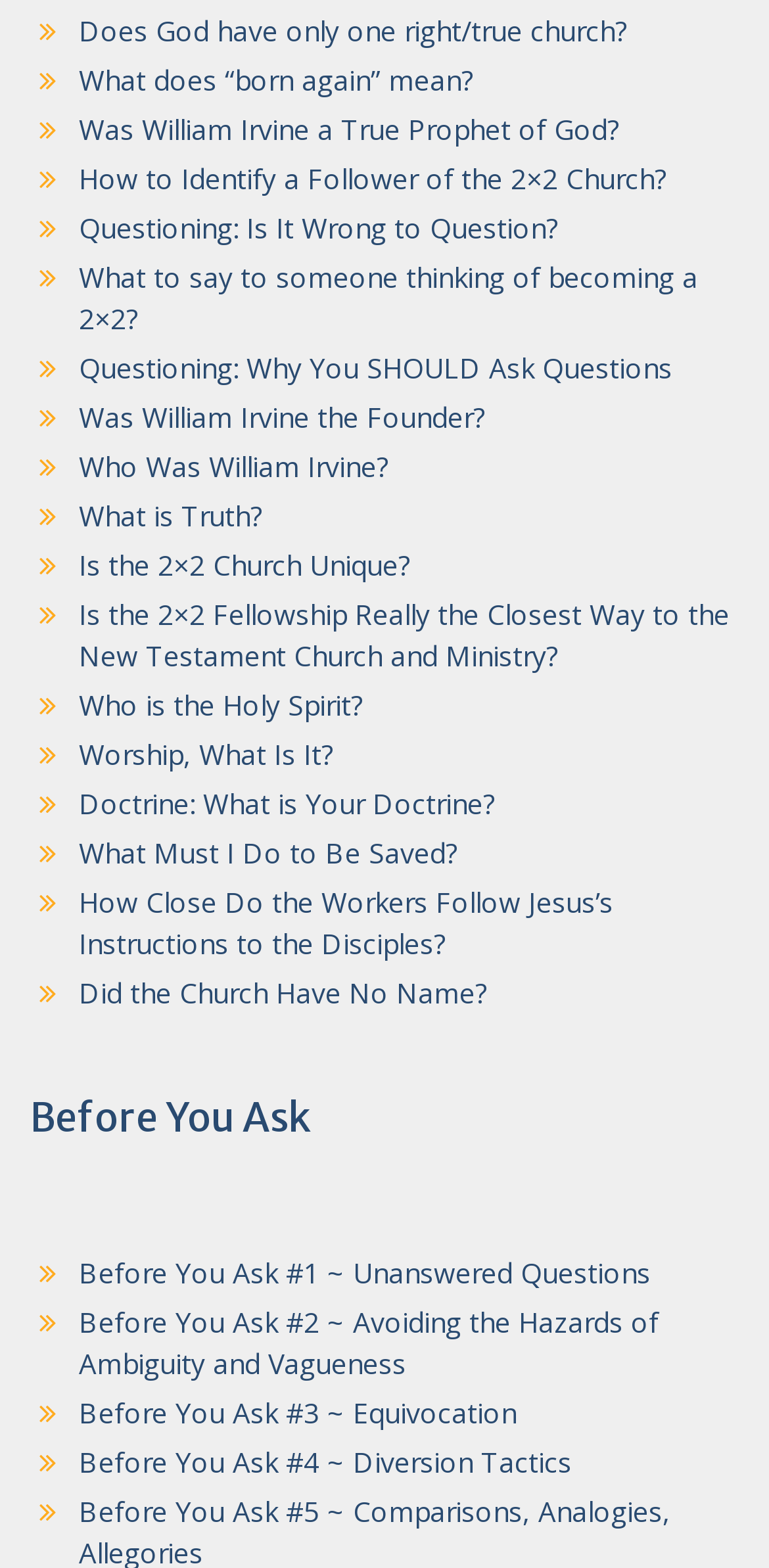What is the theme of the links on the webpage?
Make sure to answer the question with a detailed and comprehensive explanation.

After analyzing the text of the links on the webpage, I noticed that most of them are related to Christianity and the 2×2 Church, which suggests that the theme of the links is Christianity and 2×2 Church.